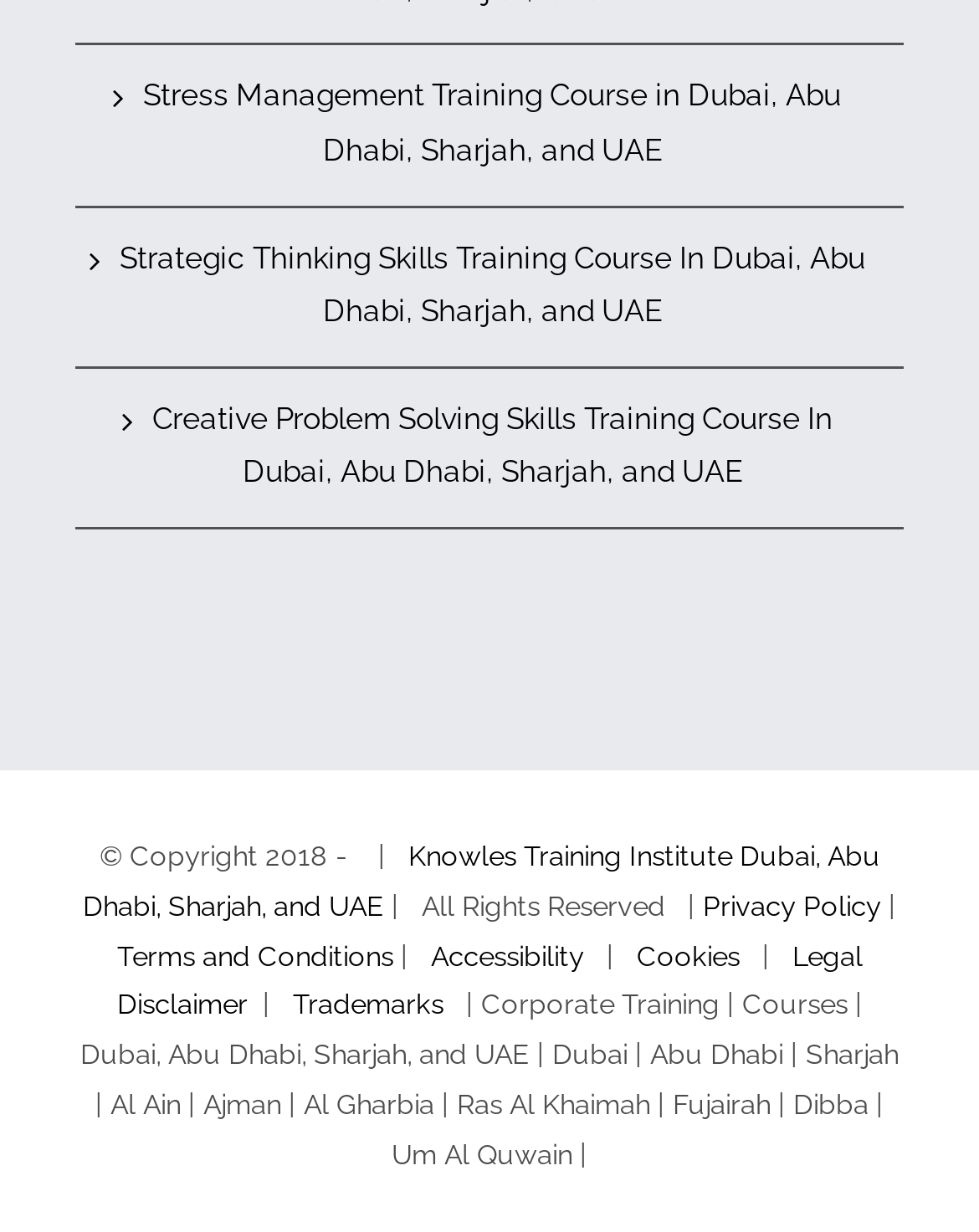How many cities are mentioned in the footer?
Please use the image to provide an in-depth answer to the question.

By examining the webpage, I can see 11 cities mentioned in the footer section, namely Dubai, Abu Dhabi, Sharjah, Al Ain, Ajman, Al Gharbia, Ras Al Khaimah, Fujairah, Dibba, and Um Al Quwain.